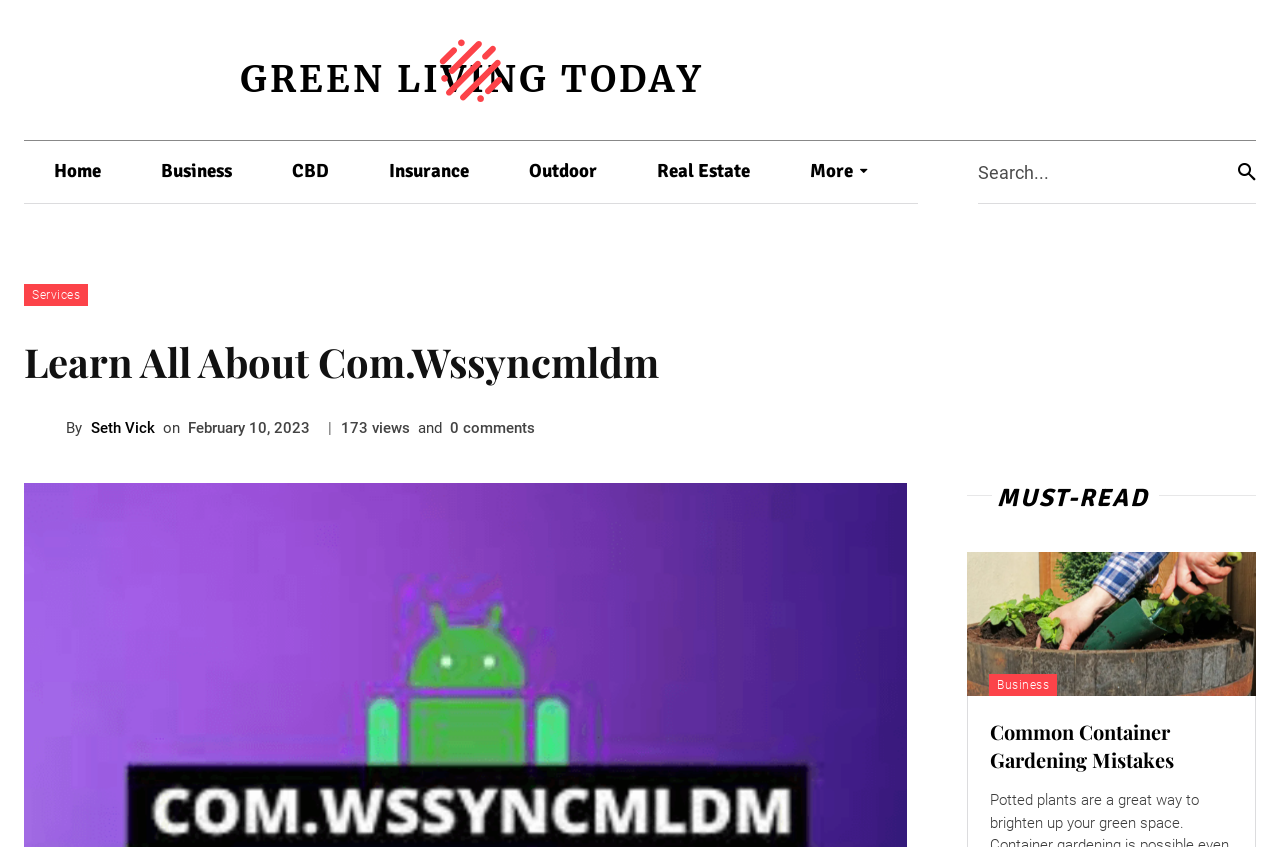Summarize the webpage comprehensively, mentioning all visible components.

The webpage is about Com.Wssyncmldm, a web service that allows users to manage their web services from one place. At the top left corner, there is a link to "GREEN LIVING TODAY" accompanied by an image. Below this, there is a navigation menu with links to "Home", "Business", "CBD", "Insurance", "Outdoor", and "Real Estate". 

To the right of the navigation menu, there is a search bar with a textbox and a "Search" button. Above the search bar, there is a link to "Services". 

The main content of the webpage starts with a heading "Learn All About Com.Wssyncmldm". Below this, there is an article written by "Seth Vick" with a timestamp of "February 10, 2023". The article has 173 views and 0 comments. 

On the right side of the webpage, there is a section with a heading "MUST-READ". Below this, there are two links, one to "Business" and another to an article titled "Common Container Gardening Mistakes".